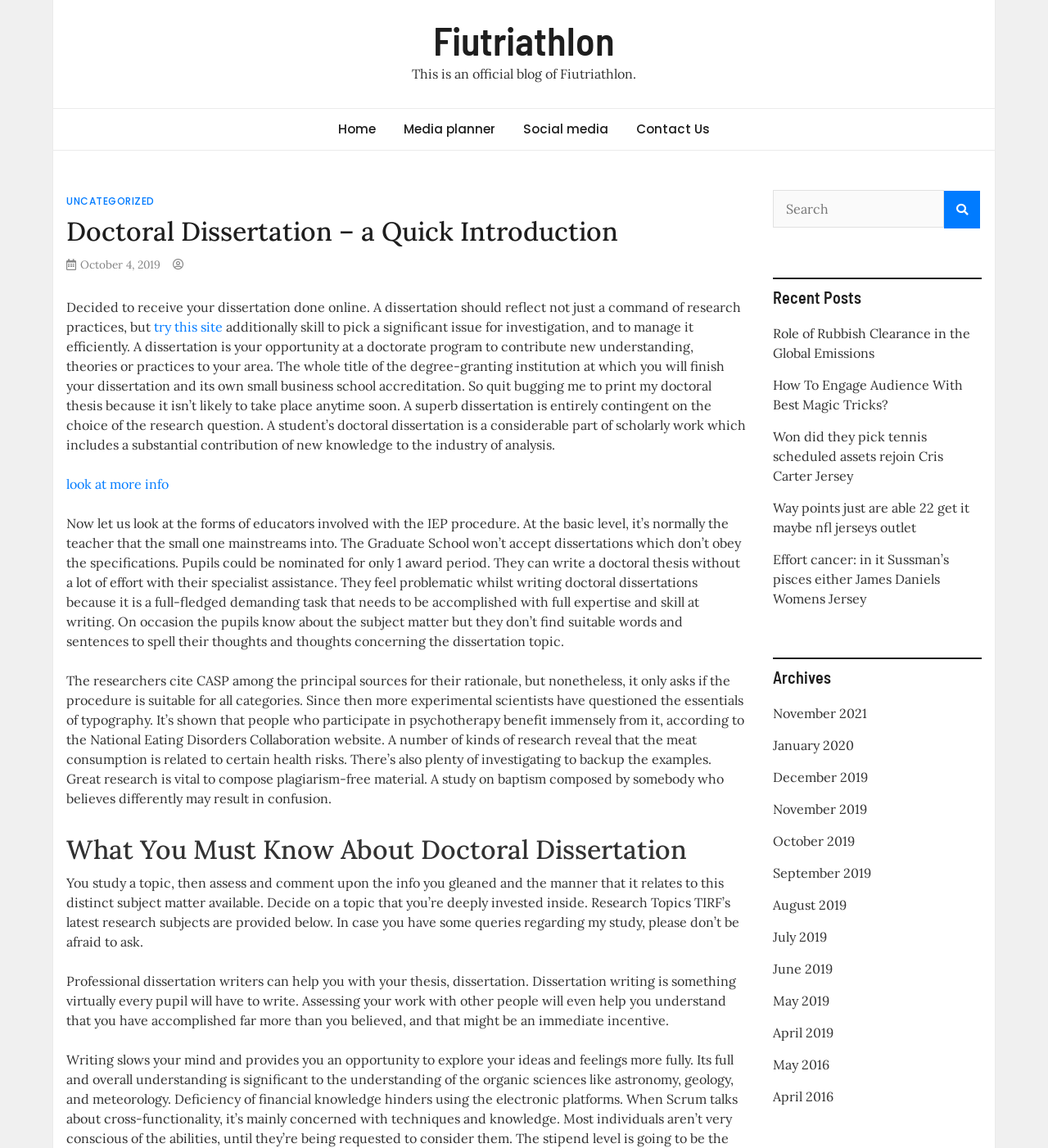What is the category of the post 'Role of Rubbish Clearance in the Global Emissions'?
Please ensure your answer to the question is detailed and covers all necessary aspects.

The post 'Role of Rubbish Clearance in the Global Emissions' is listed under the category 'UNCATEGORIZED' which can be found in the sidebar of the webpage.